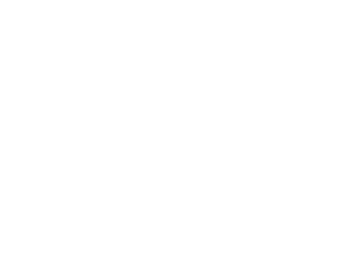Use the information in the screenshot to answer the question comprehensively: What is the purpose of the rating label in the image?

The rating label in the image serves to build trust among potential buyers by showcasing the cream’s efficacy and customer satisfaction, thereby encouraging them to consider purchasing the product.